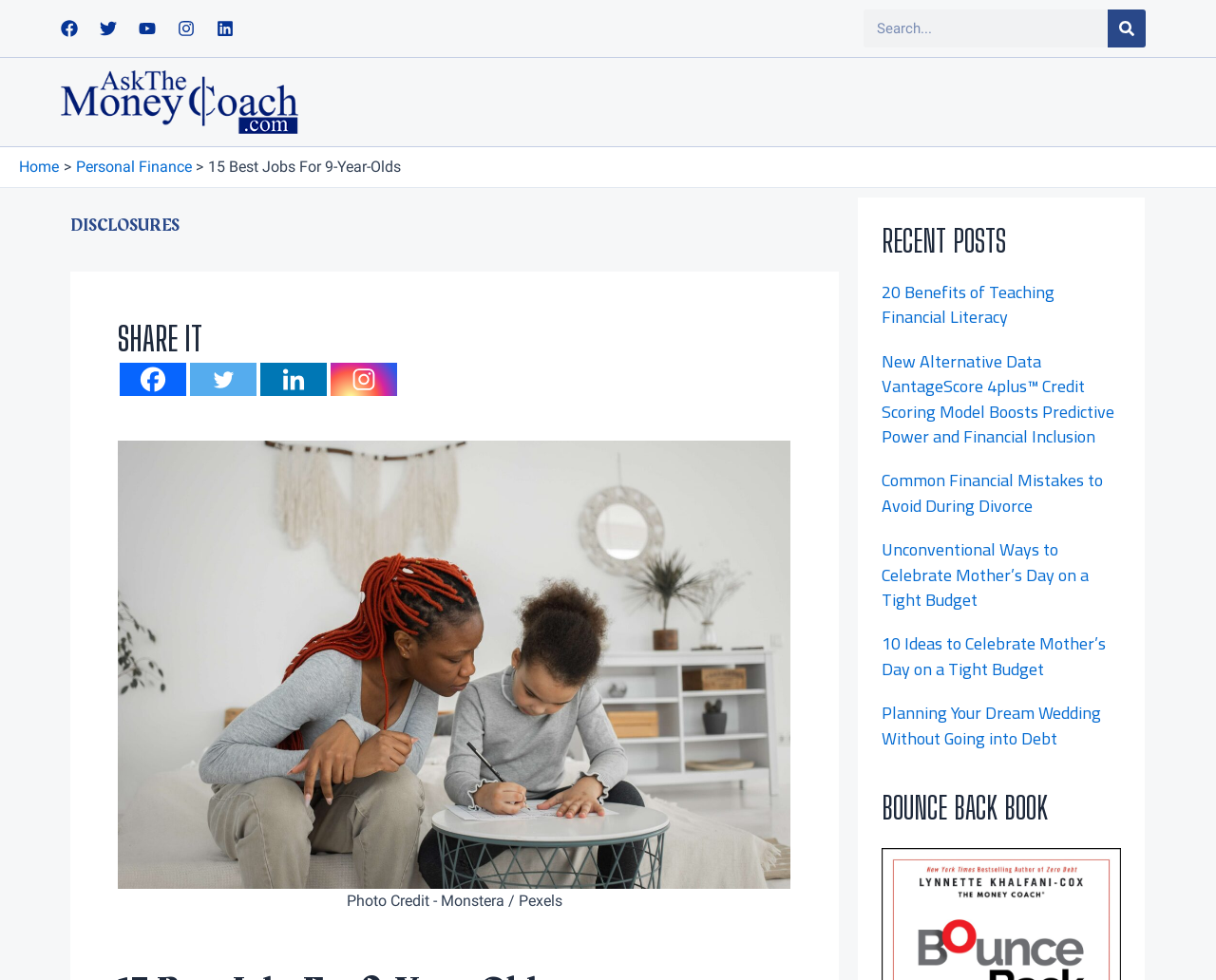What is the name of the website's social media platform?
Please give a detailed answer to the question using the information shown in the image.

I found the answer by looking at the top-left corner of the webpage, where there are several social media links. The first one is Facebook, which is indicated by the Facebook logo and the text 'Facebook'.